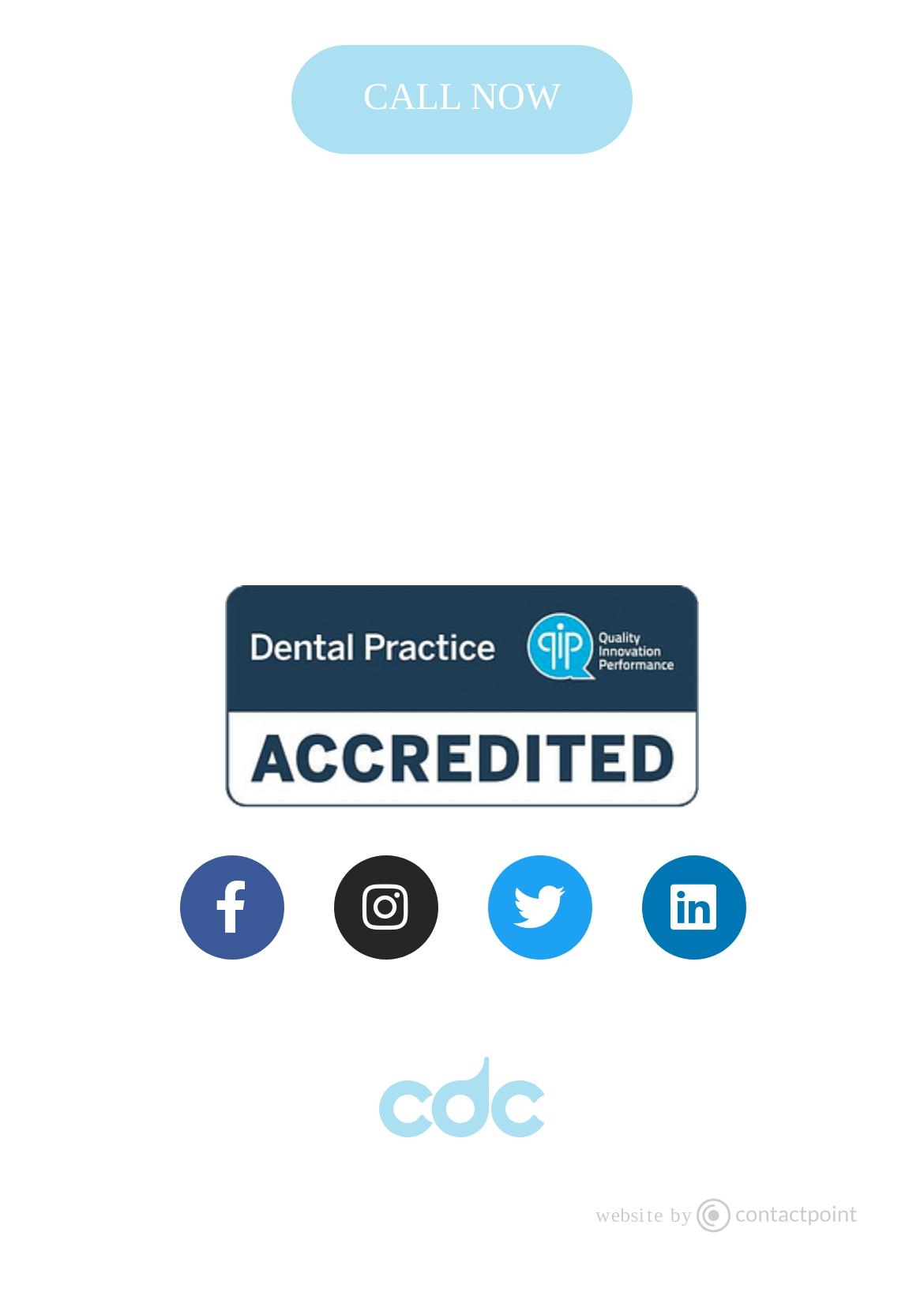What is the phone number of the dental practice?
Using the image, answer in one word or phrase.

03 9866 1171